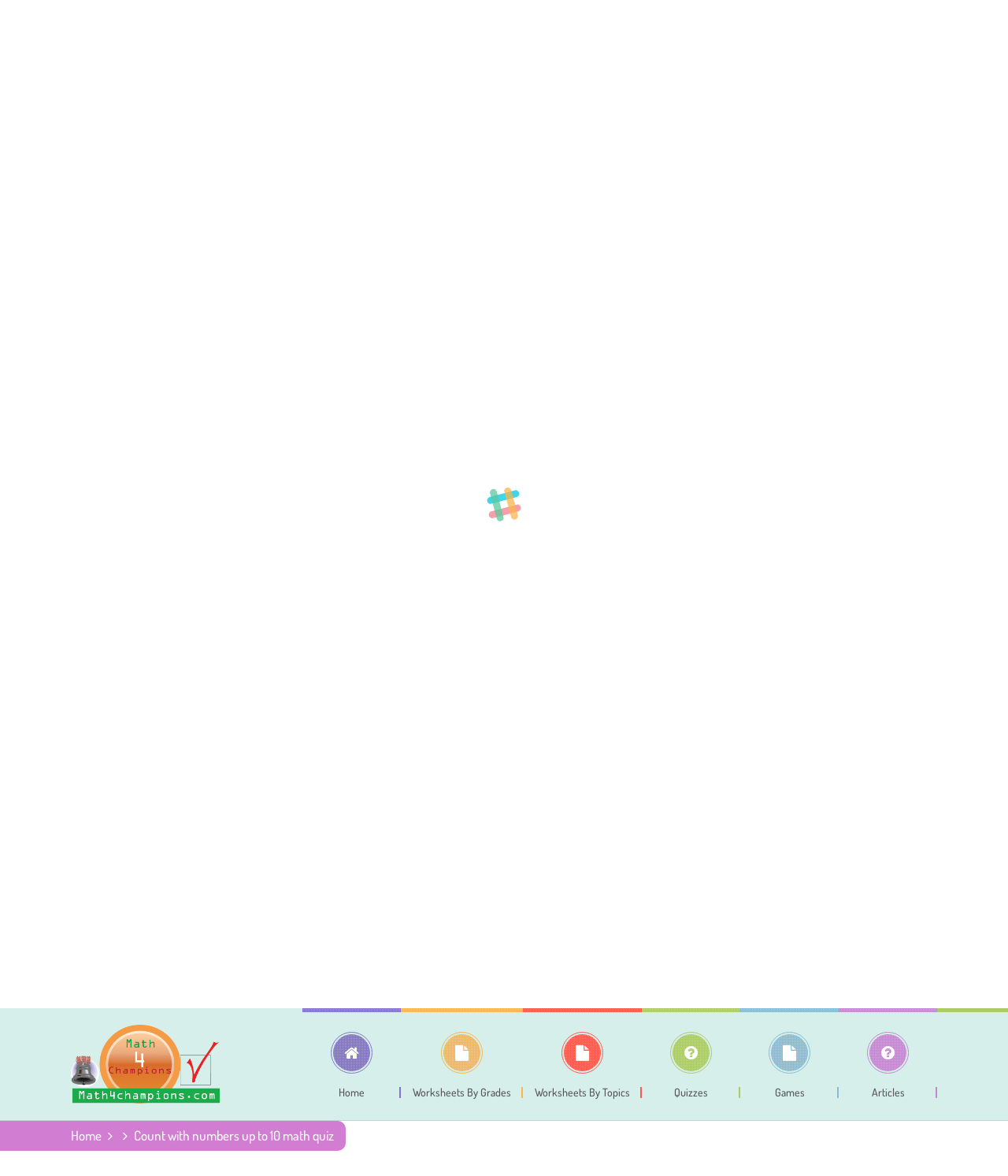How many navigation links are there?
Look at the screenshot and respond with one word or a short phrase.

7